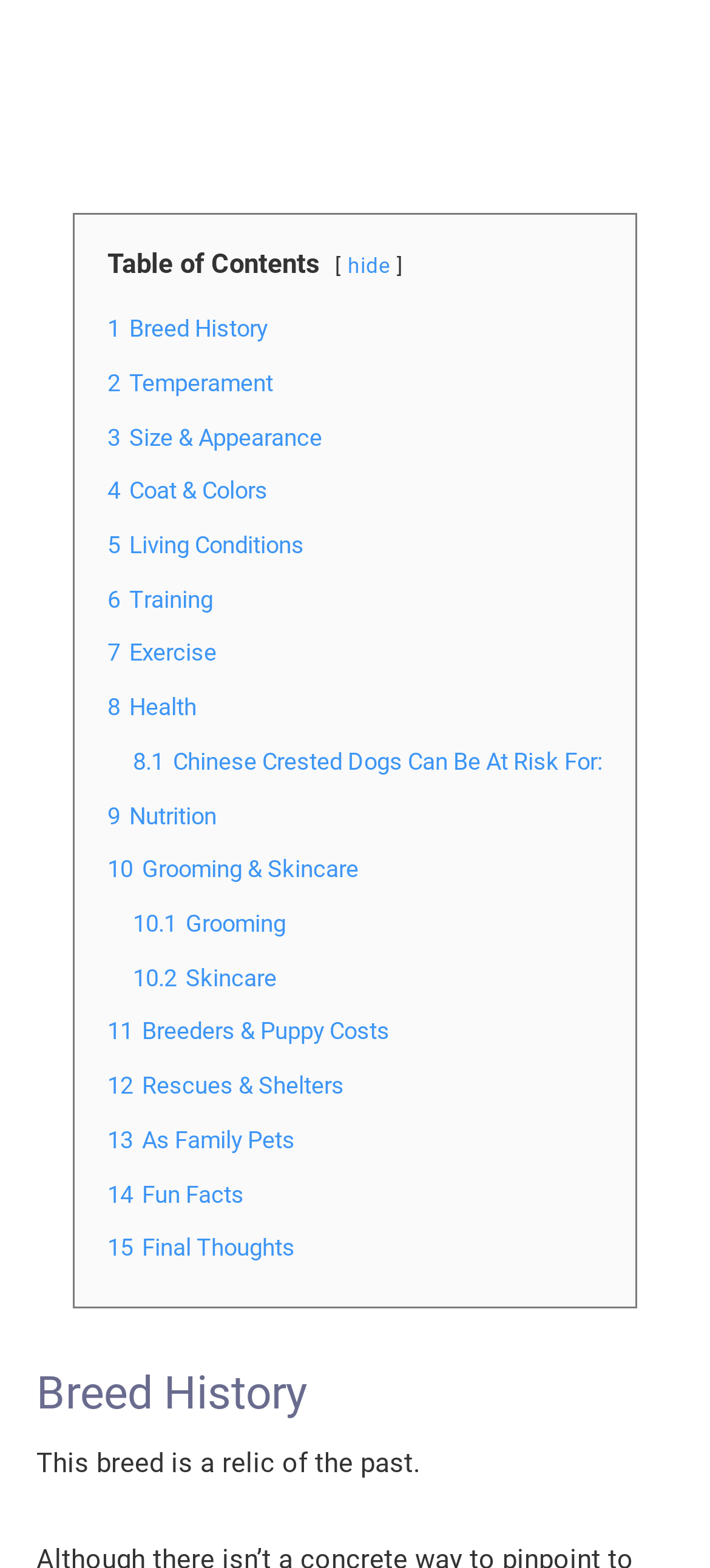Could you indicate the bounding box coordinates of the region to click in order to complete this instruction: "click on '10.1 Grooming'".

[0.187, 0.58, 0.403, 0.598]